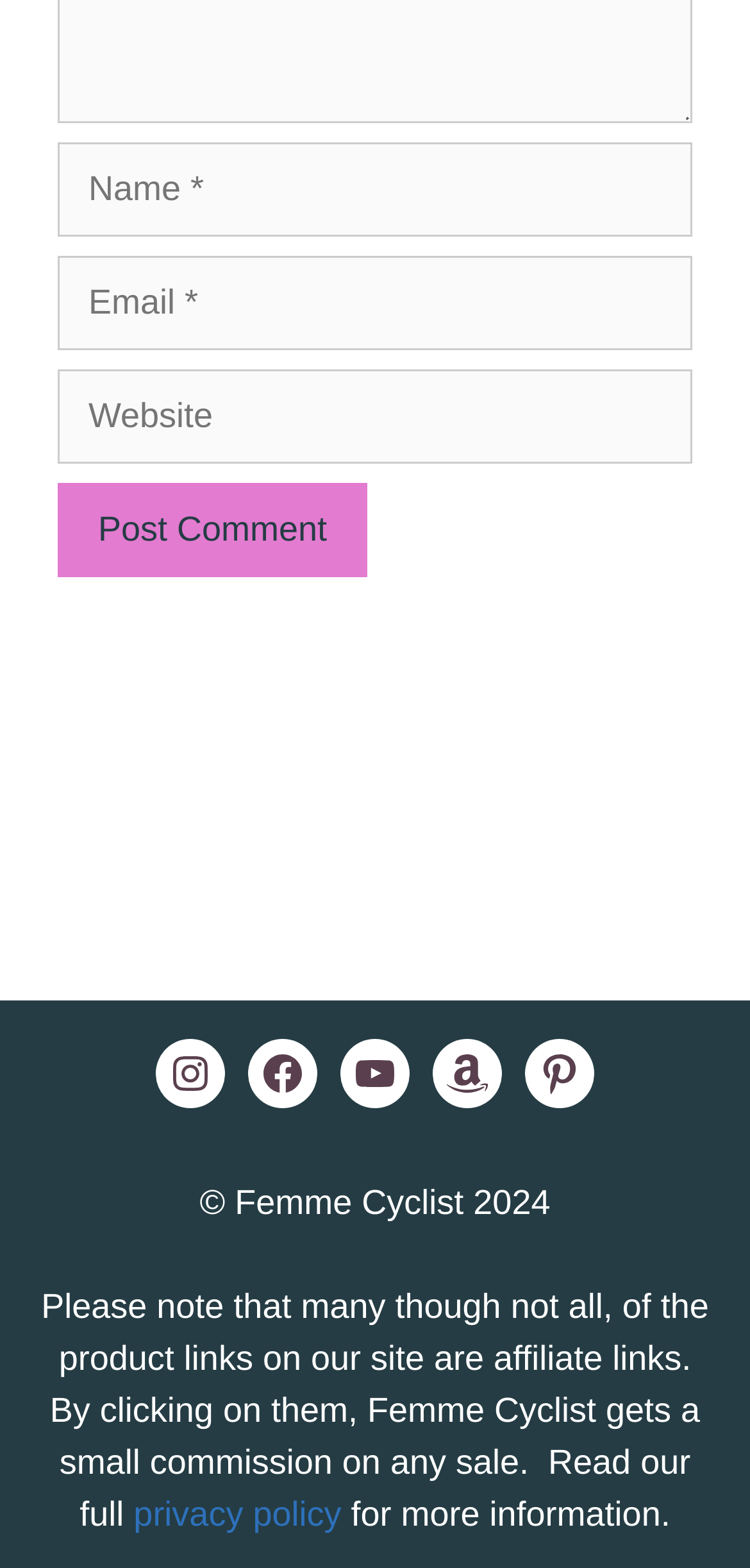What is the copyright year?
Answer with a single word or phrase, using the screenshot for reference.

2024